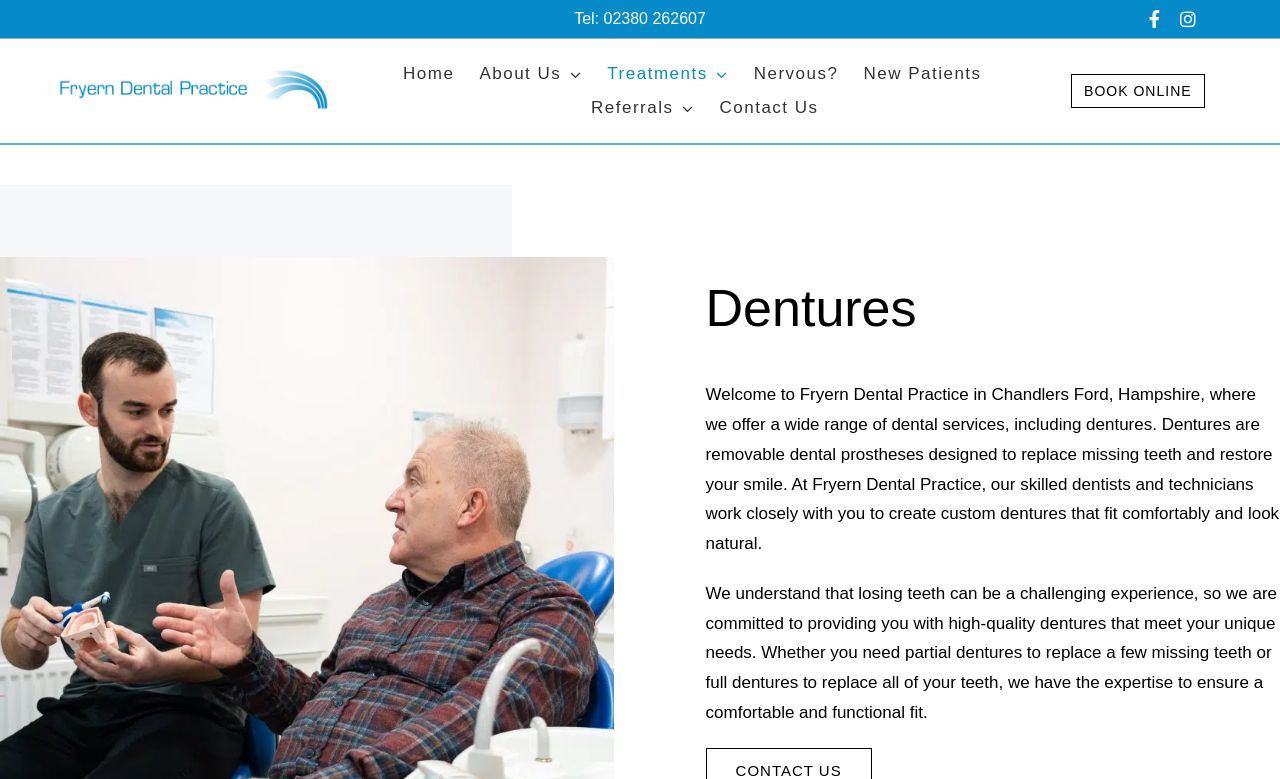Determine the bounding box coordinates for the area you should click to complete the following instruction: "Call the dentist".

[0.449, 0.013, 0.551, 0.035]